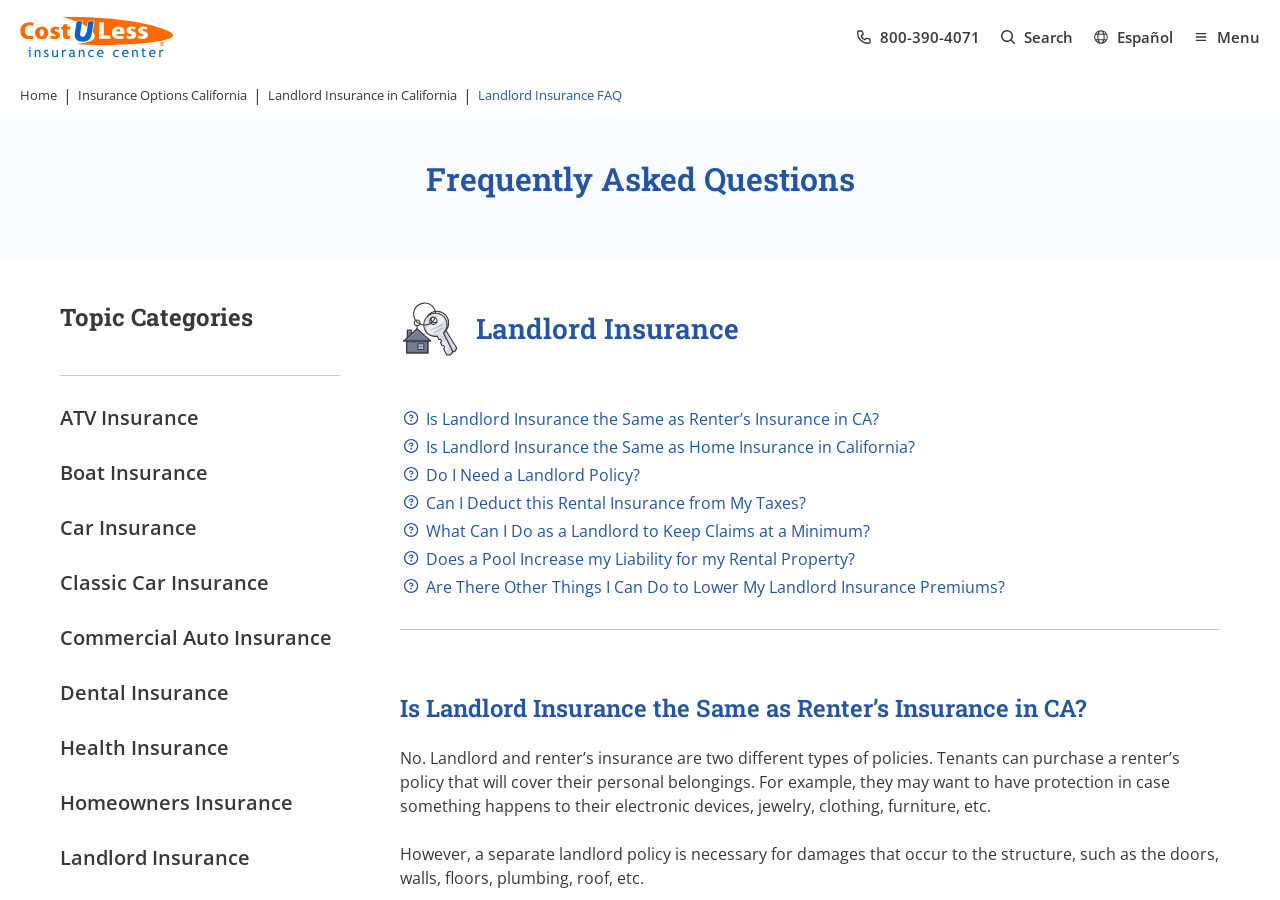Find and indicate the bounding box coordinates of the region you should select to follow the given instruction: "Click the Cost-U-Less Logo".

[0.016, 0.018, 0.136, 0.064]